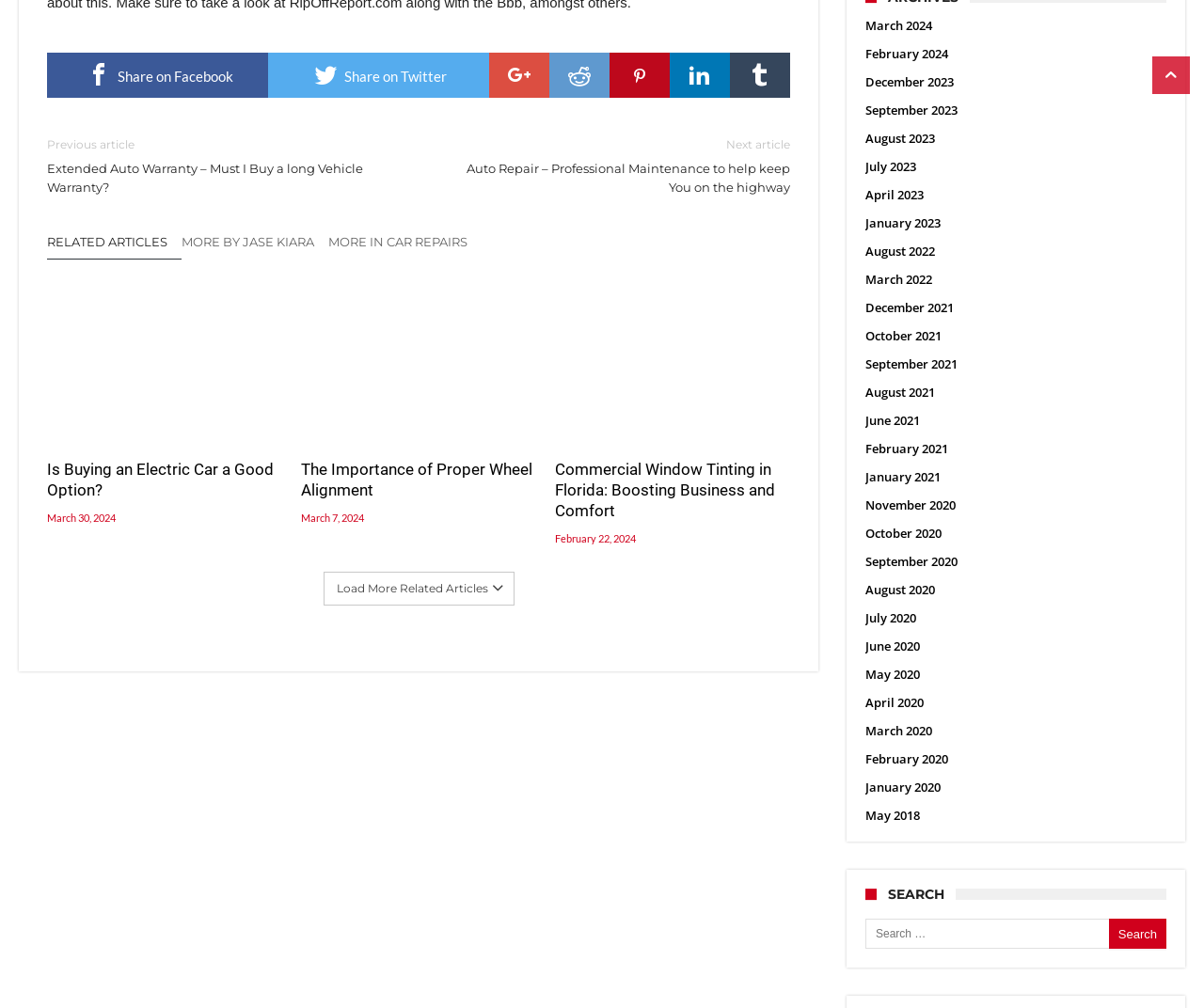Provide the bounding box coordinates, formatted as (top-left x, top-left y, bottom-right x, bottom-right y), with all values being floating point numbers between 0 and 1. Identify the bounding box of the UI element that matches the description: Share on Linkedin

[0.556, 0.052, 0.606, 0.097]